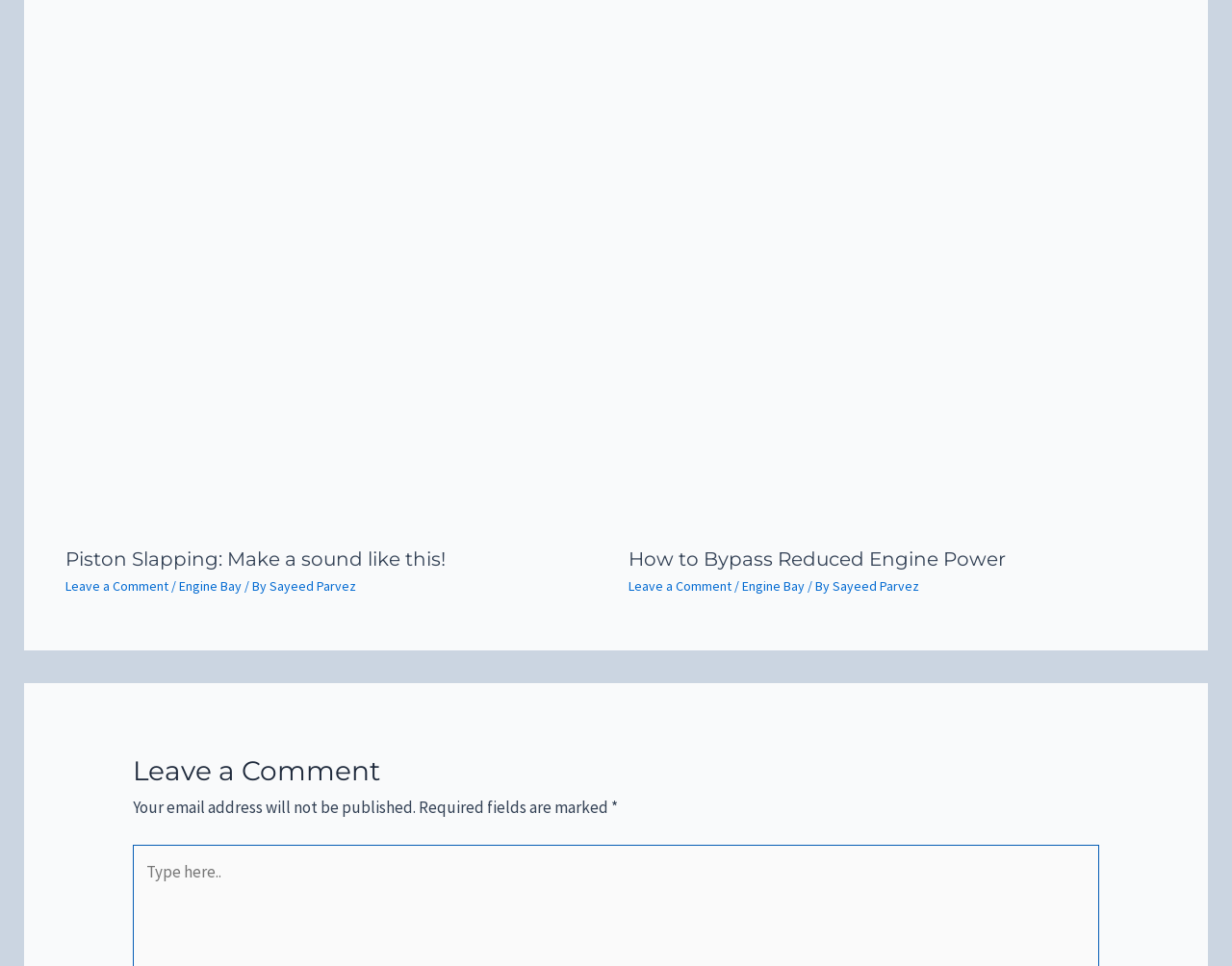Please find the bounding box coordinates of the section that needs to be clicked to achieve this instruction: "Read more about How to Bypass Reduced Engine Power".

[0.51, 0.26, 0.947, 0.282]